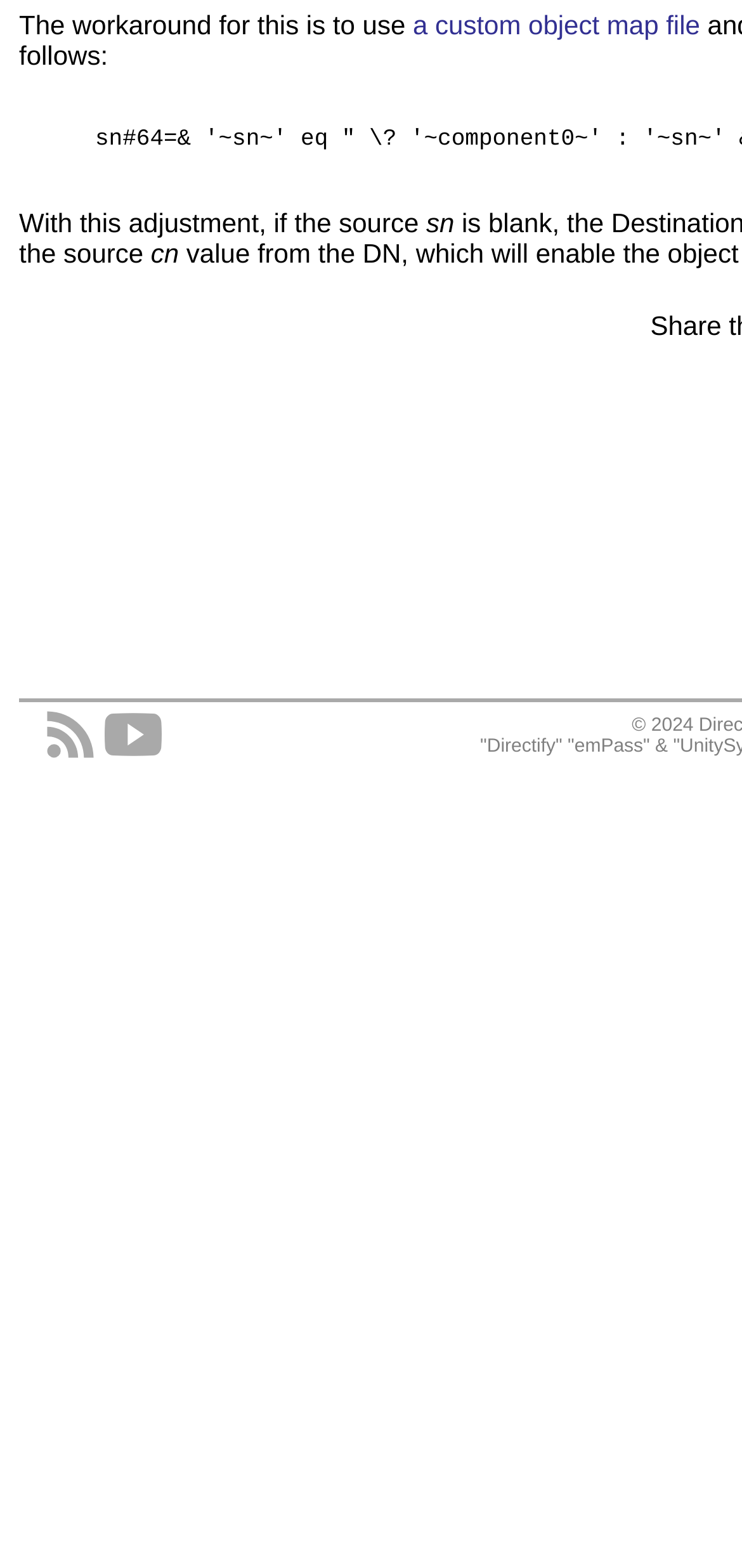Bounding box coordinates should be in the format (top-left x, top-left y, bottom-right x, bottom-right y) and all values should be floating point numbers between 0 and 1. Determine the bounding box coordinate for the UI element described as: a custom object map file

[0.556, 0.006, 0.944, 0.025]